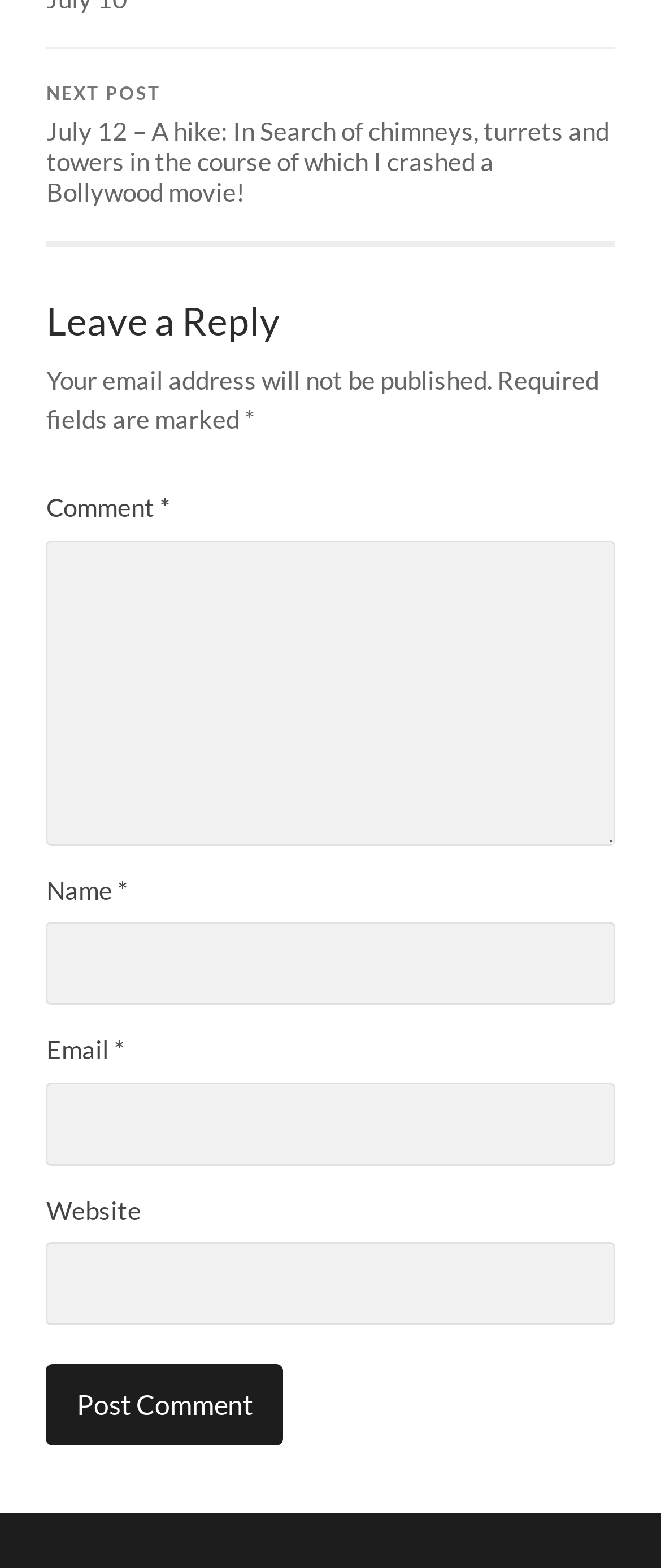Provide a short, one-word or phrase answer to the question below:
What is the title of the next post?

A hike: In Search of chimneys, turrets and towers